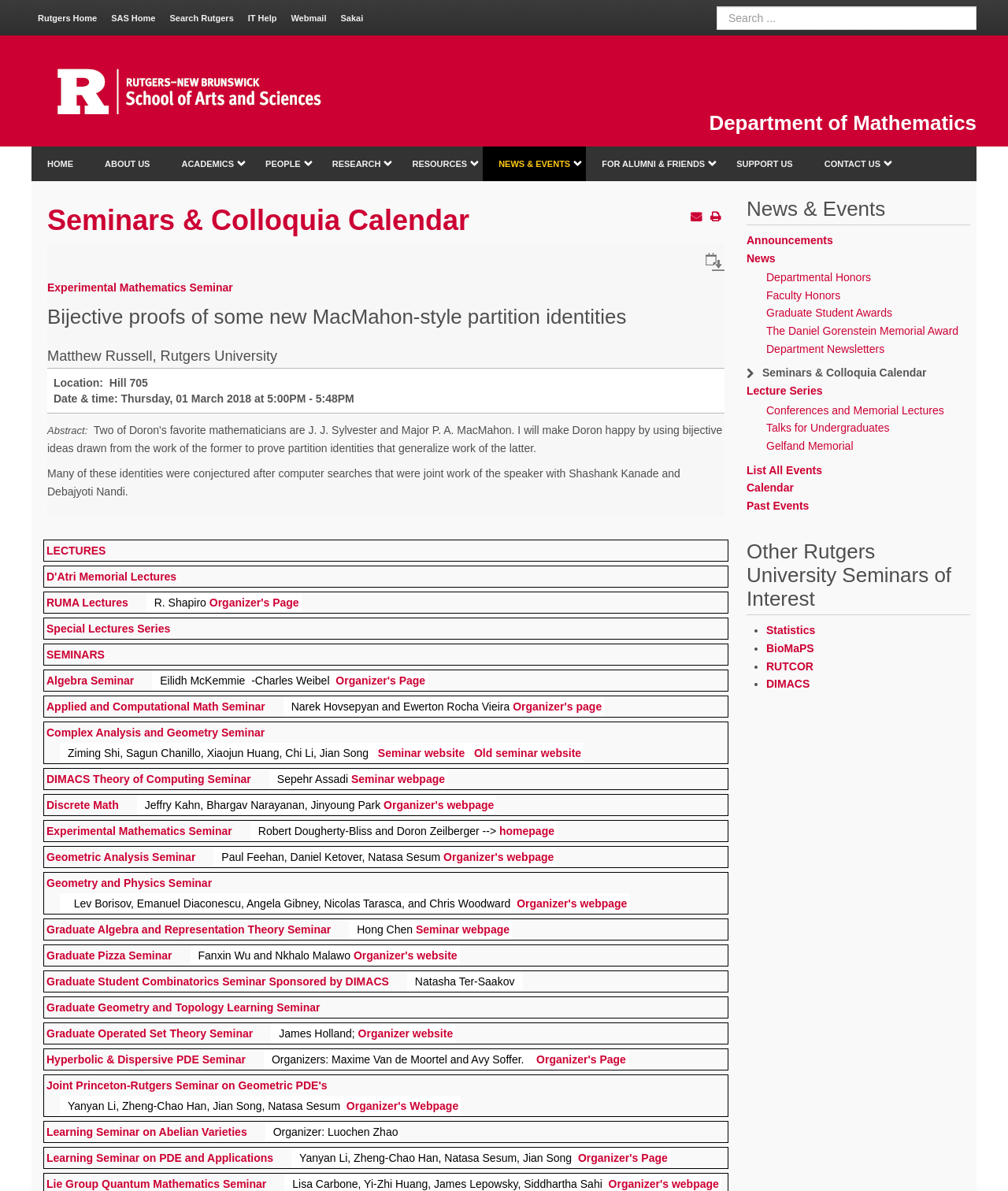Determine the bounding box coordinates for the element that should be clicked to follow this instruction: "Go to Department of Mathematics". The coordinates should be given as four float numbers between 0 and 1, in the format [left, top, right, bottom].

[0.703, 0.094, 0.969, 0.112]